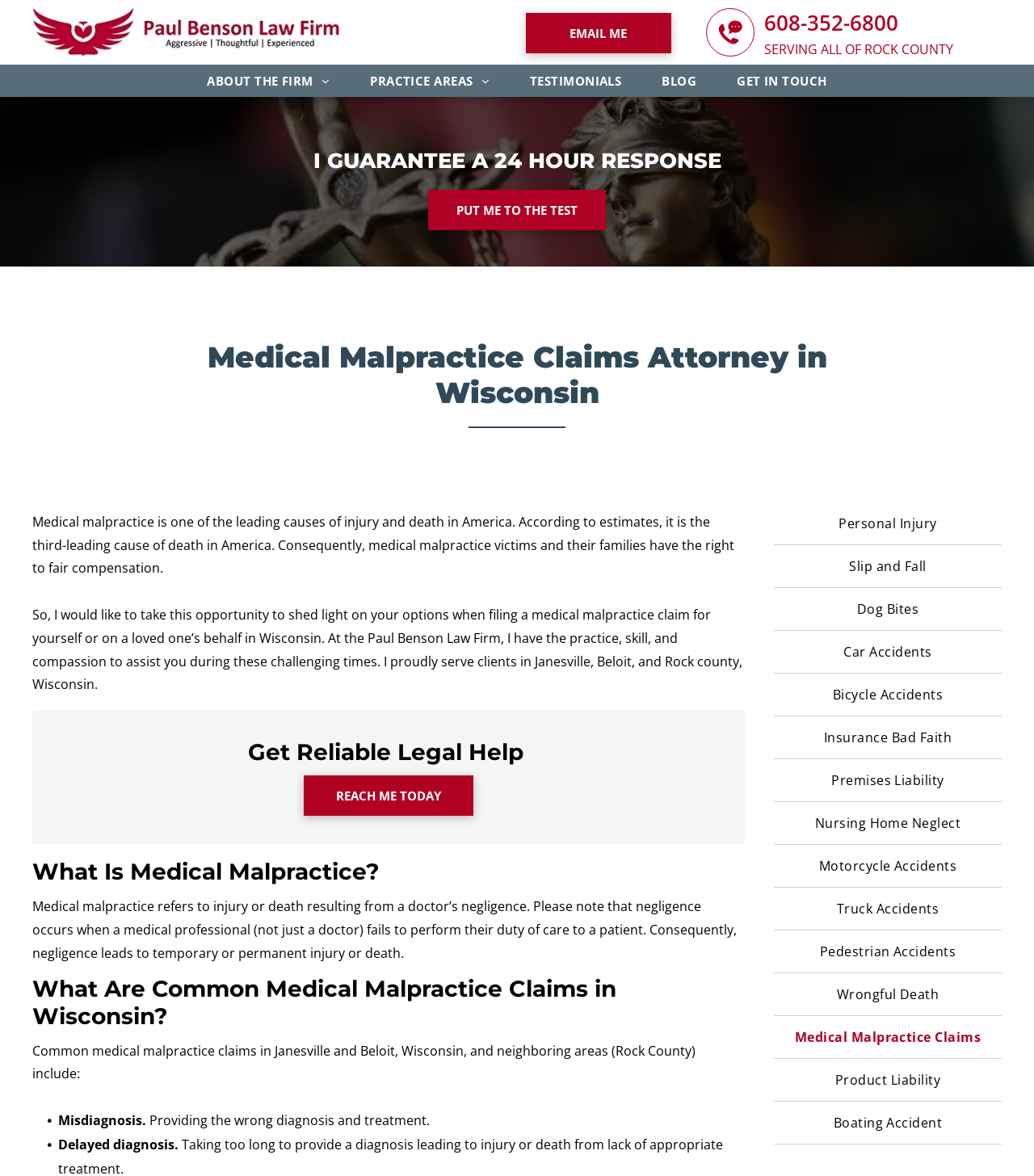Determine the bounding box coordinates of the clickable element to achieve the following action: 'Call the phone number'. Provide the coordinates as four float values between 0 and 1, formatted as [left, top, right, bottom].

[0.739, 0.007, 0.869, 0.032]